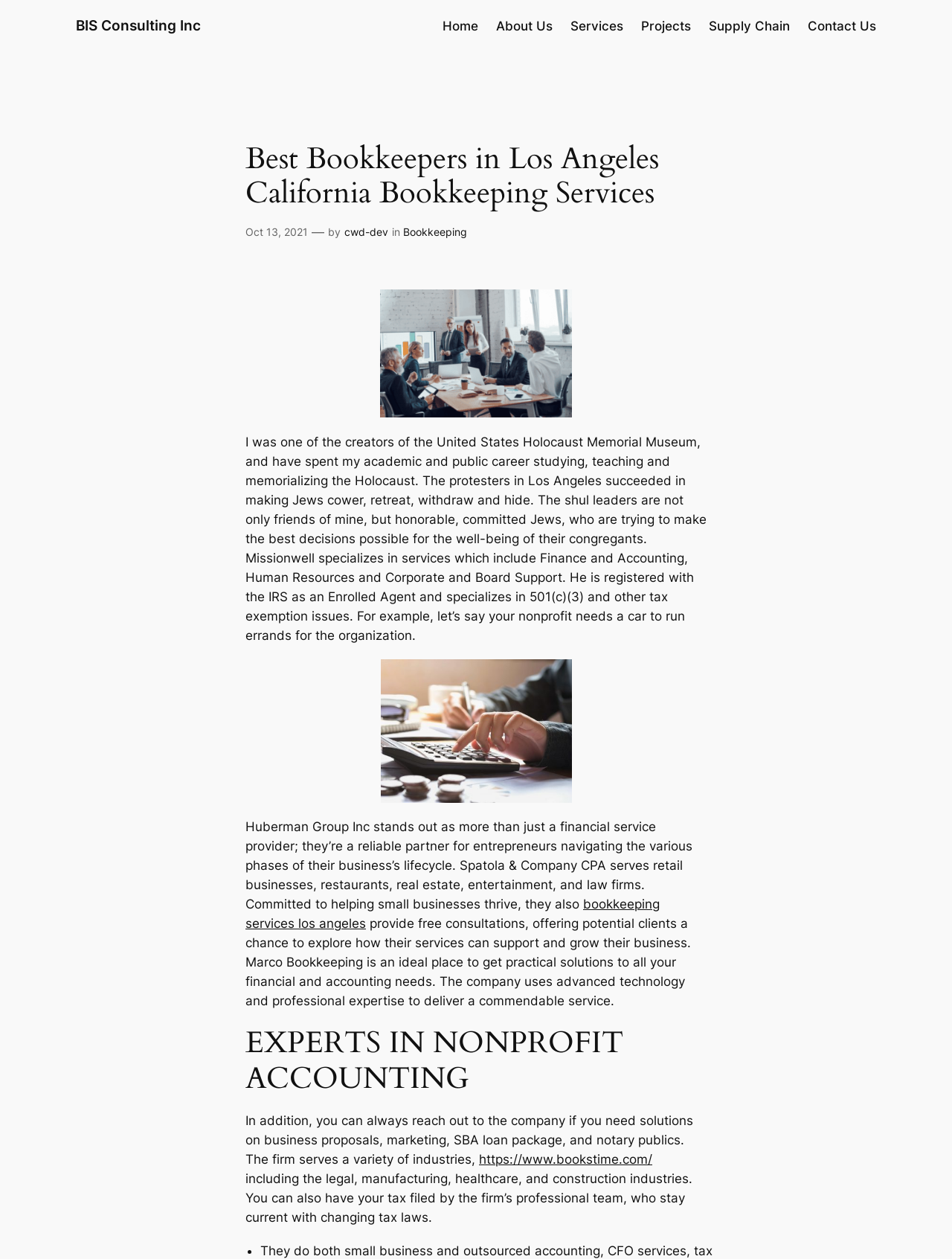Could you find the bounding box coordinates of the clickable area to complete this instruction: "Explore Gaming"?

None